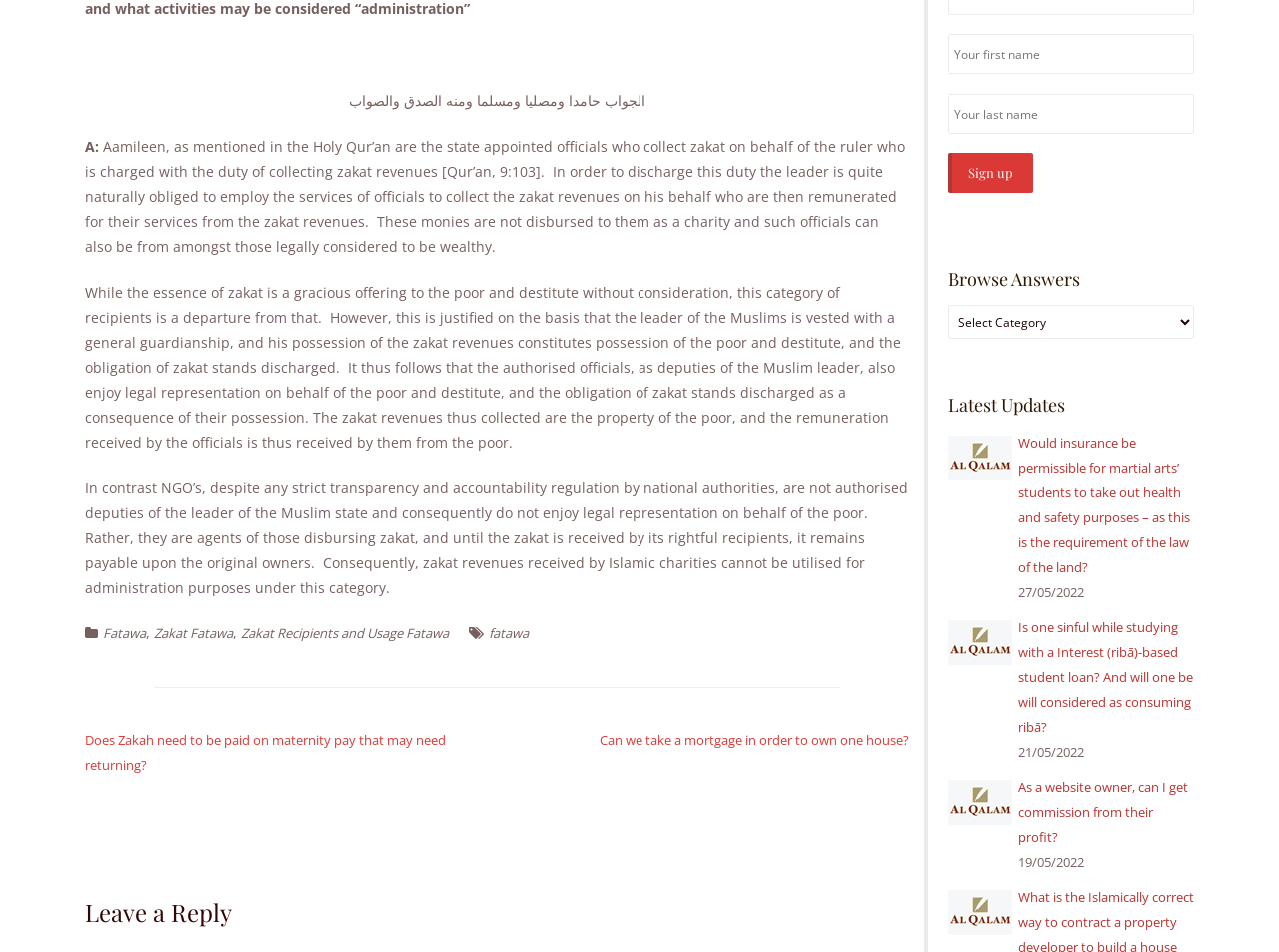Show the bounding box coordinates for the HTML element as described: "Zakat Recipients and Usage Fatawa".

[0.188, 0.655, 0.351, 0.674]